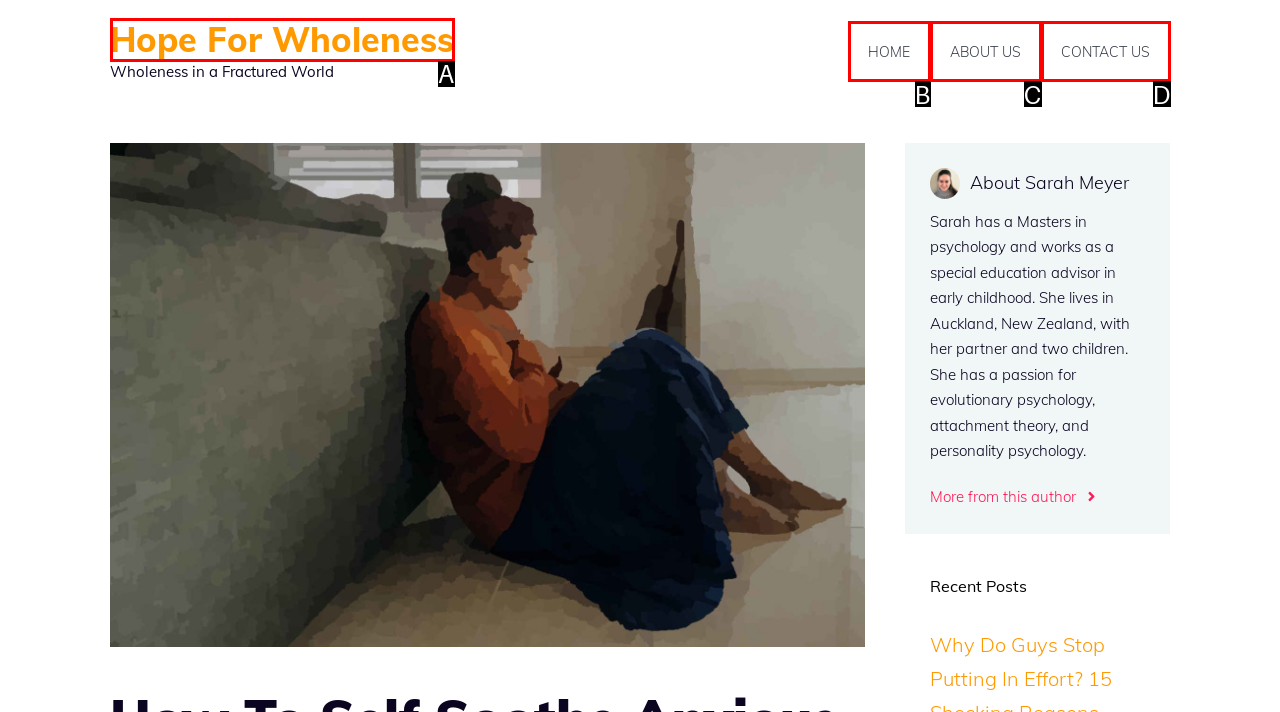Select the HTML element that matches the description: Contact Us. Provide the letter of the chosen option as your answer.

D